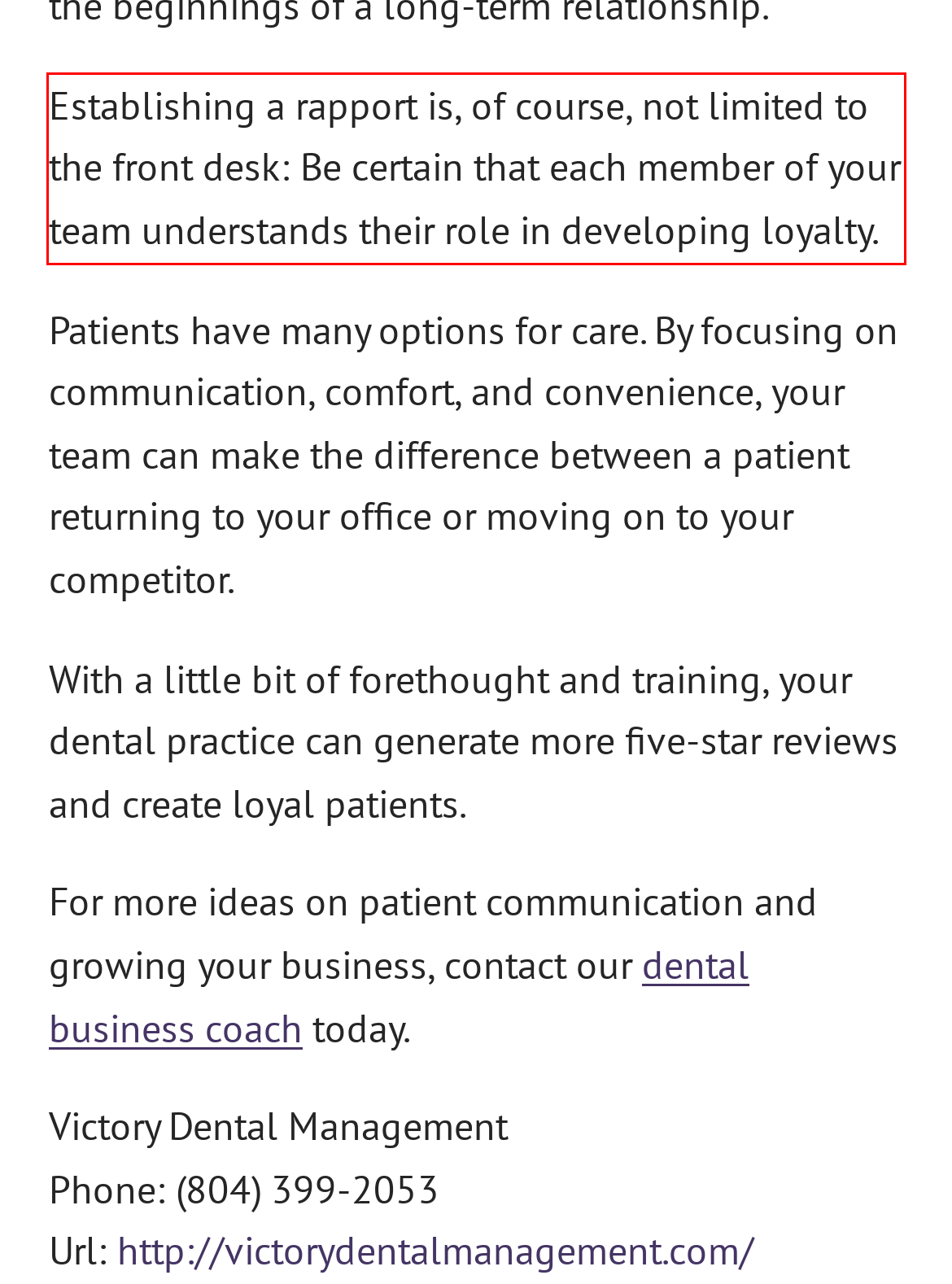Identify the text inside the red bounding box on the provided webpage screenshot by performing OCR.

Establishing a rapport is, of course, not limited to the front desk: Be certain that each member of your team understands their role in developing loyalty.